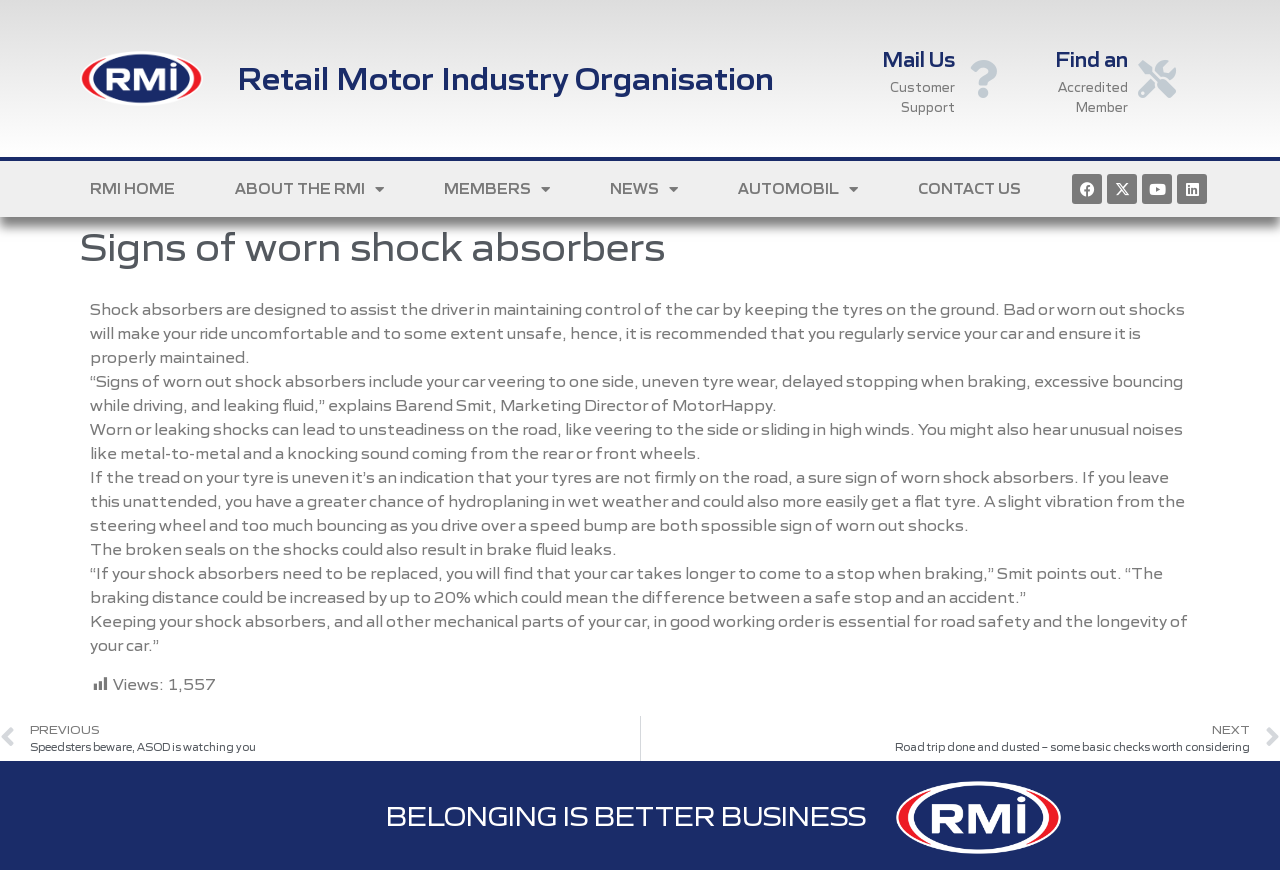Identify and provide the text content of the webpage's primary headline.

Signs of worn shock absorbers